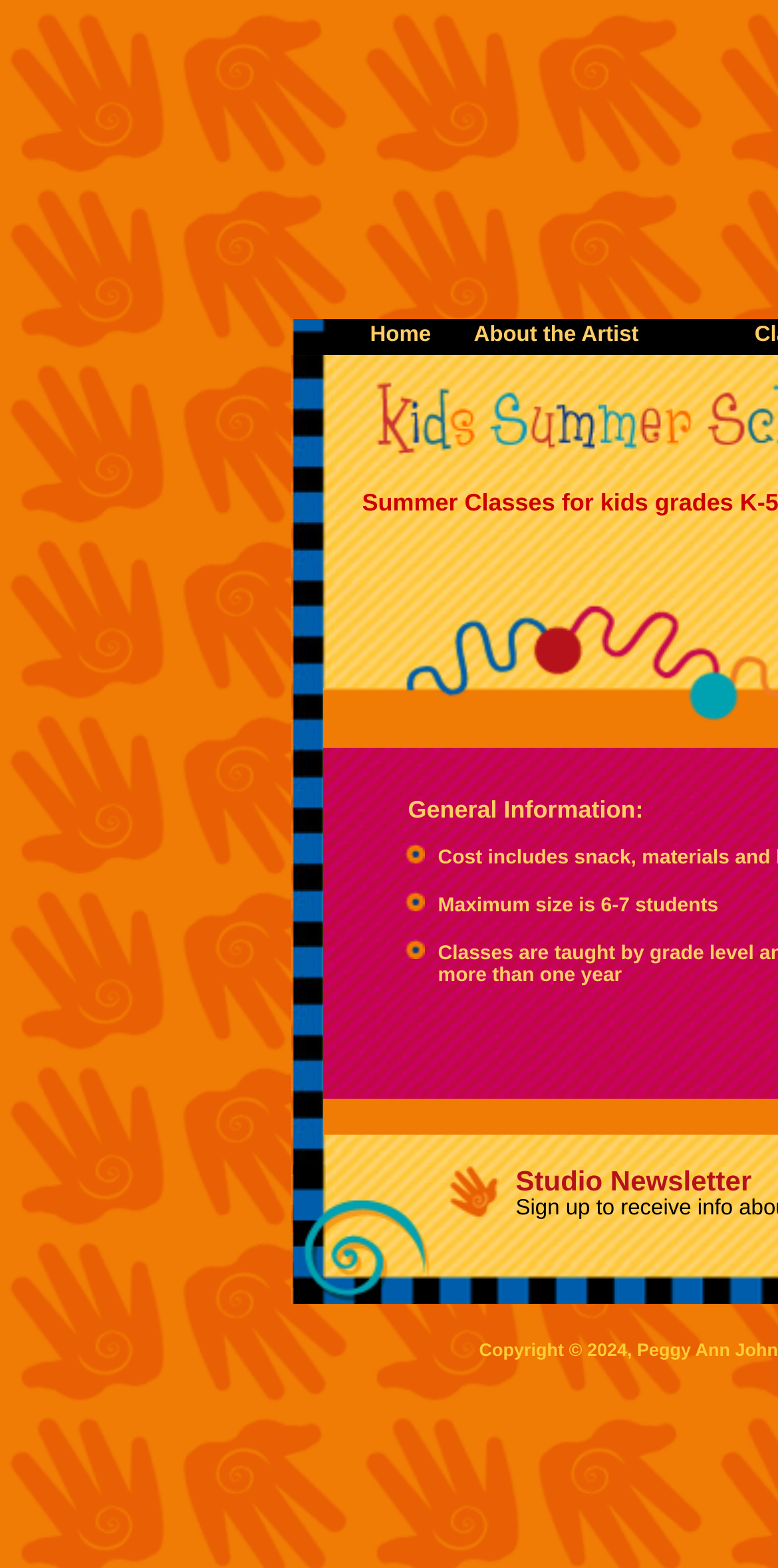Please provide a brief answer to the question using only one word or phrase: 
What is the content of the first link in the top navigation menu?

Home